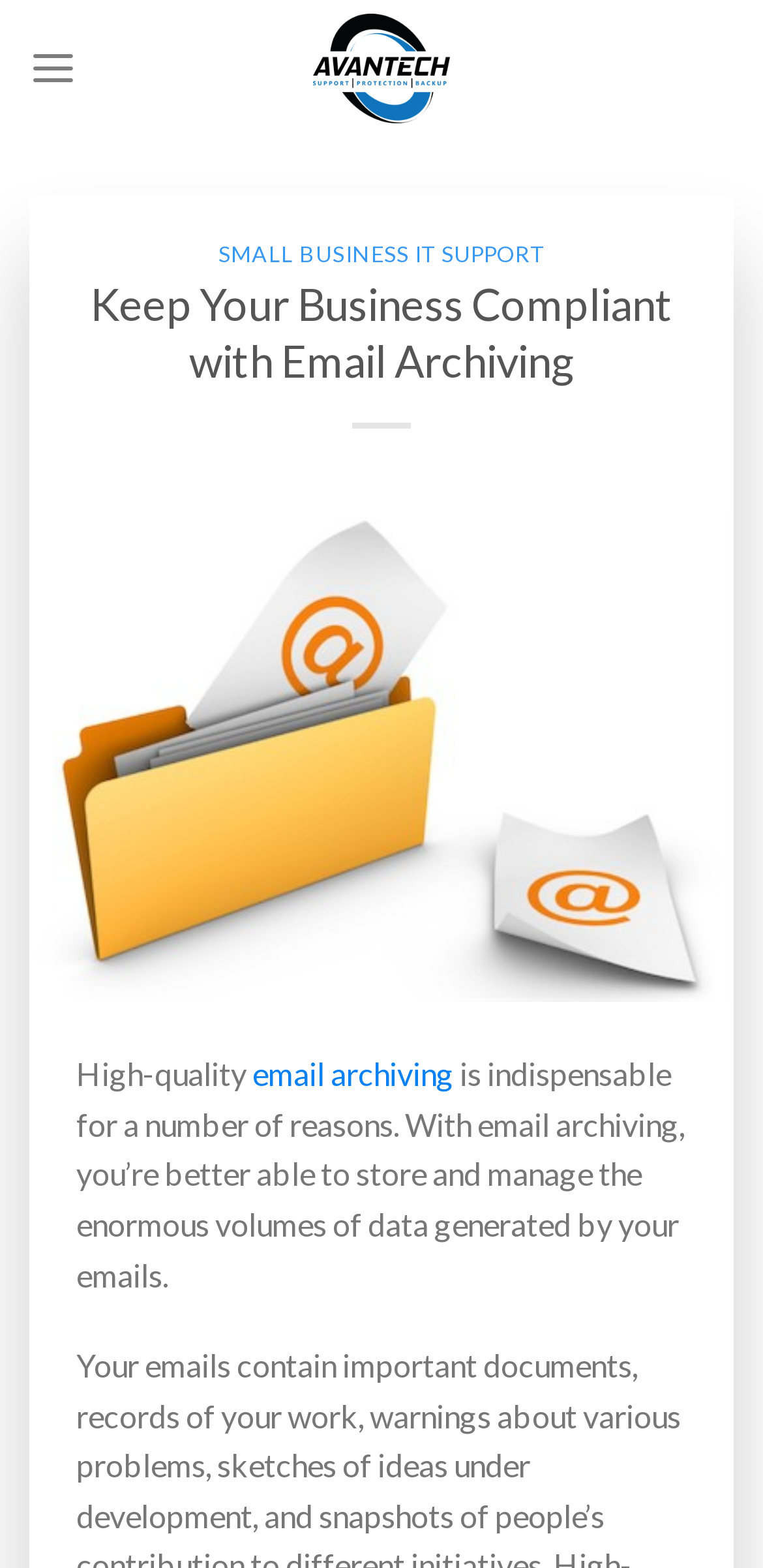Identify and extract the heading text of the webpage.

Keep Your Business Compliant with Email Archiving